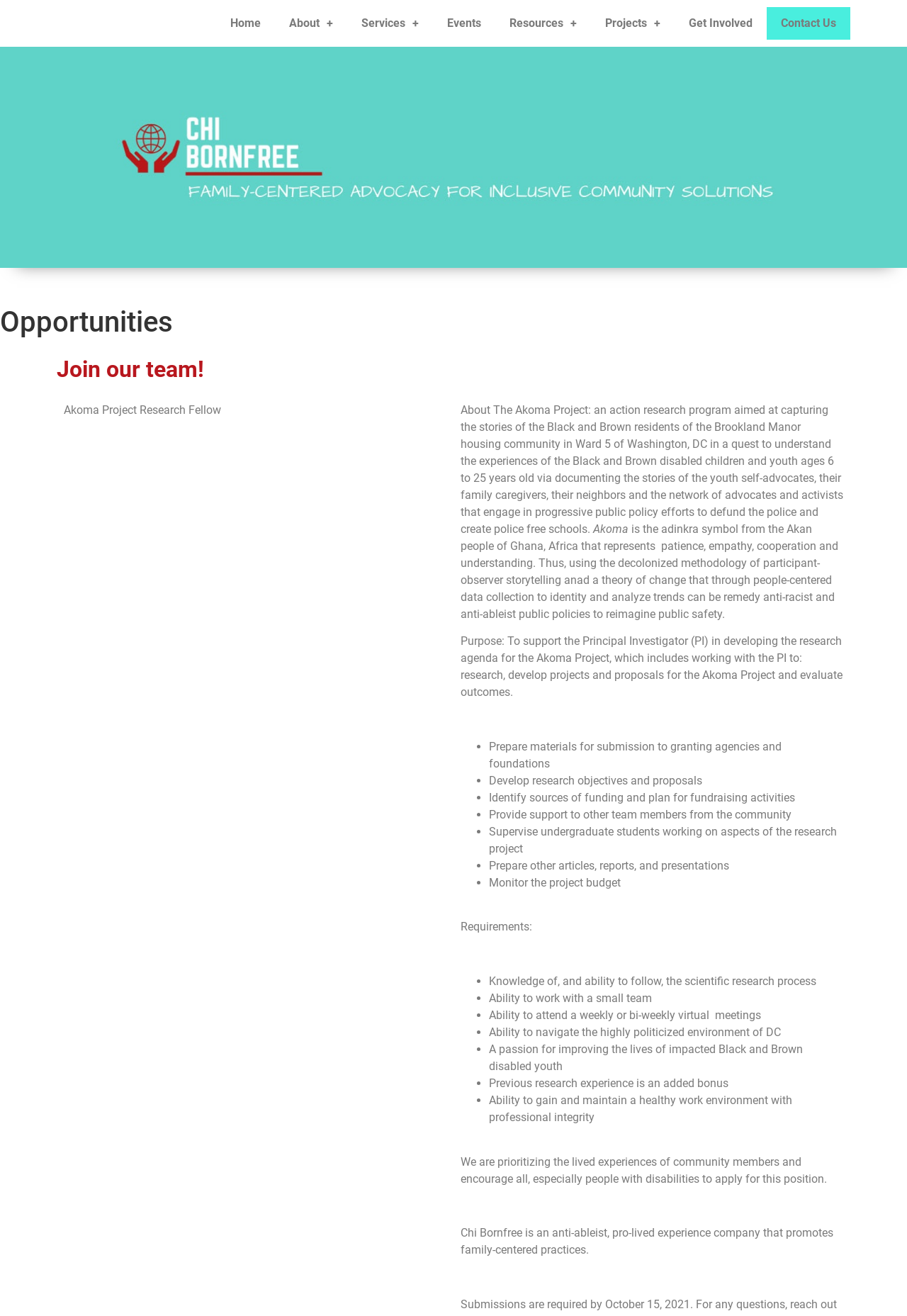Summarize the webpage comprehensively, mentioning all visible components.

The webpage is about opportunities at Chi Bornfree, Inc., specifically a job posting for an Akoma Project Research Fellow. At the top of the page, there is a navigation menu with links to different sections of the website, including Home, About, Services, Events, Resources, Projects, Get Involved, and Contact Us.

Below the navigation menu, there is a header section with a heading that reads "Opportunities" and a subheading that says "Join our team!". 

The main content of the page is divided into sections. The first section describes the Akoma Project, which is an action research program aimed at capturing the stories of Black and Brown residents of the Brookland Manor housing community in Ward 5 of Washington, DC. The project focuses on understanding the experiences of Black and Brown disabled children and youth ages 6 to 25 years old.

The next section describes the purpose of the Research Fellow position, which is to support the Principal Investigator in developing the research agenda for the Akoma Project. The responsibilities of the position are listed in bullet points, including preparing materials for submission to granting agencies, developing research objectives and proposals, identifying sources of funding, and providing support to other team members.

The following section outlines the requirements for the position, including knowledge of the scientific research process, ability to work with a small team, and ability to attend virtual meetings. The page also mentions that previous research experience is an added bonus.

At the bottom of the page, there is a statement about the company's values, emphasizing that Chi Bornfree is an anti-ableist, pro-lived experience company that promotes family-centered practices. The company is prioritizing the lived experiences of community members and encourages people with disabilities to apply for the position.